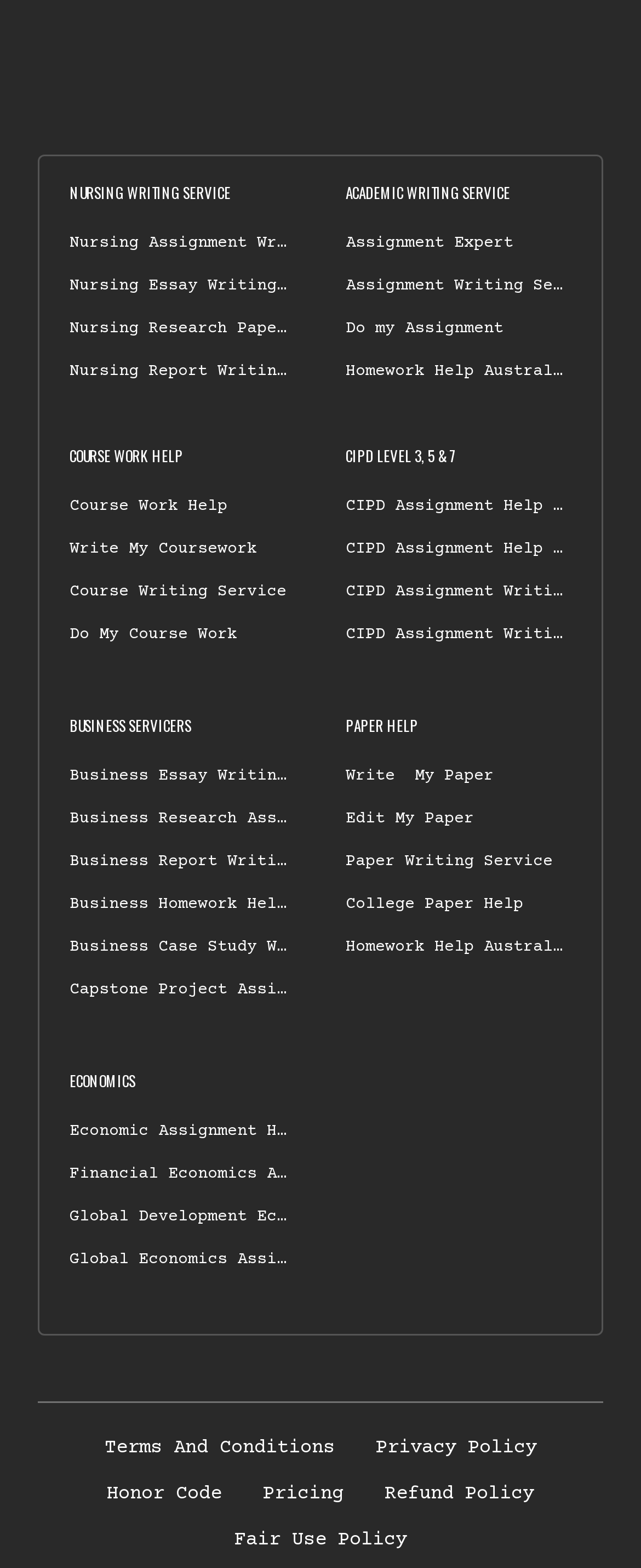Please indicate the bounding box coordinates for the clickable area to complete the following task: "Get help with Course Work". The coordinates should be specified as four float numbers between 0 and 1, i.e., [left, top, right, bottom].

[0.109, 0.317, 0.355, 0.328]